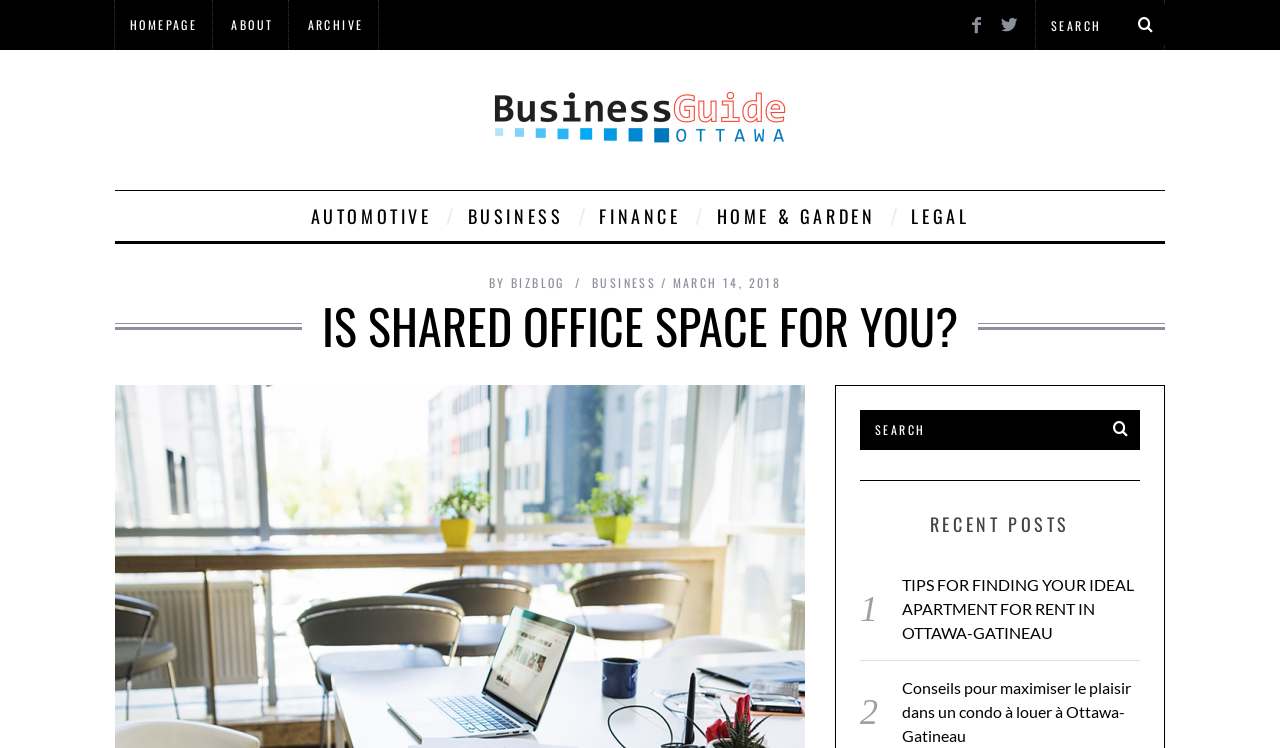Determine the bounding box coordinates of the clickable element to complete this instruction: "read about business". Provide the coordinates in the format of four float numbers between 0 and 1, [left, top, right, bottom].

[0.354, 0.255, 0.452, 0.322]